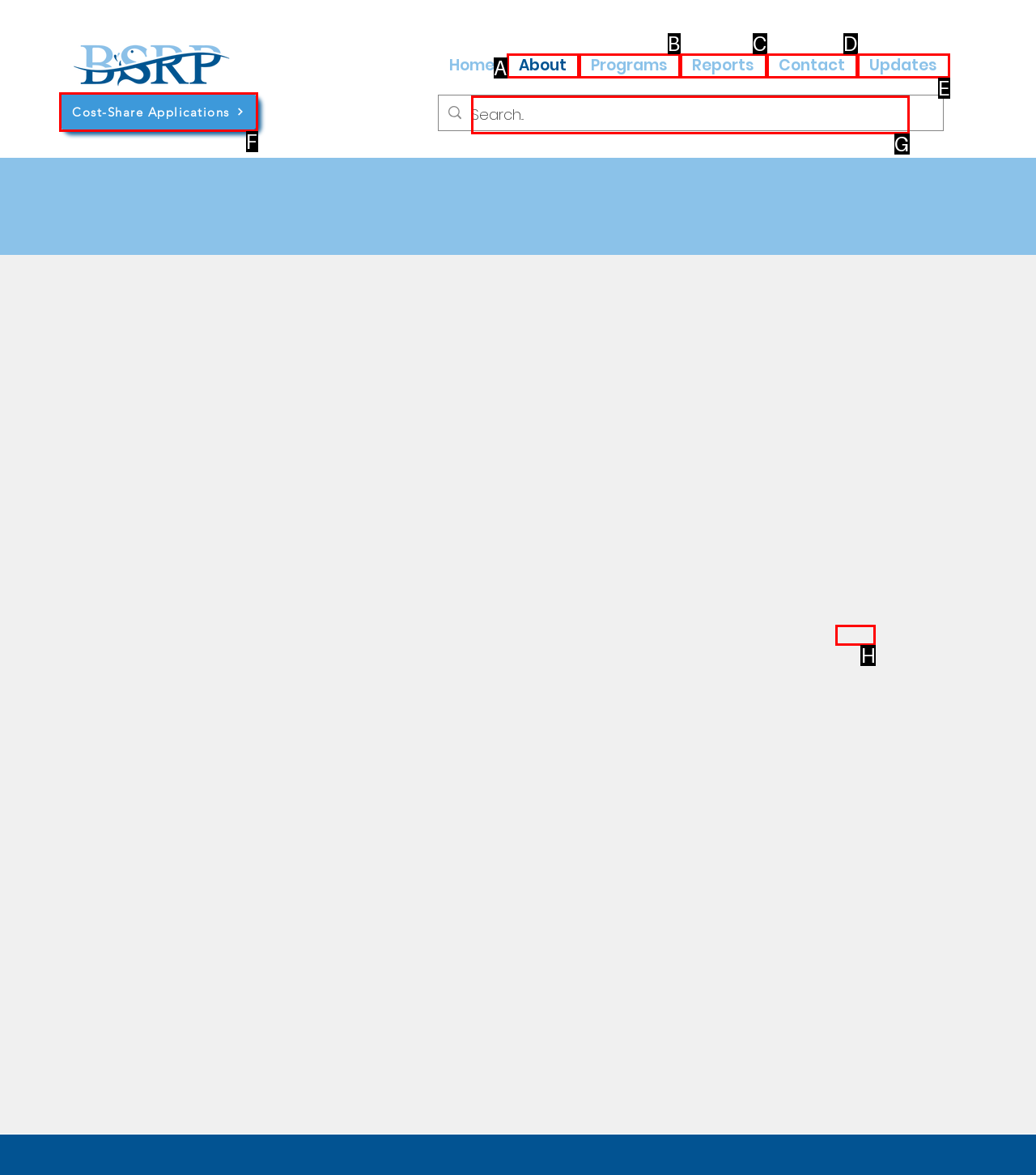Identify the correct lettered option to click in order to perform this task: Access Residents & Visitors page. Respond with the letter.

None